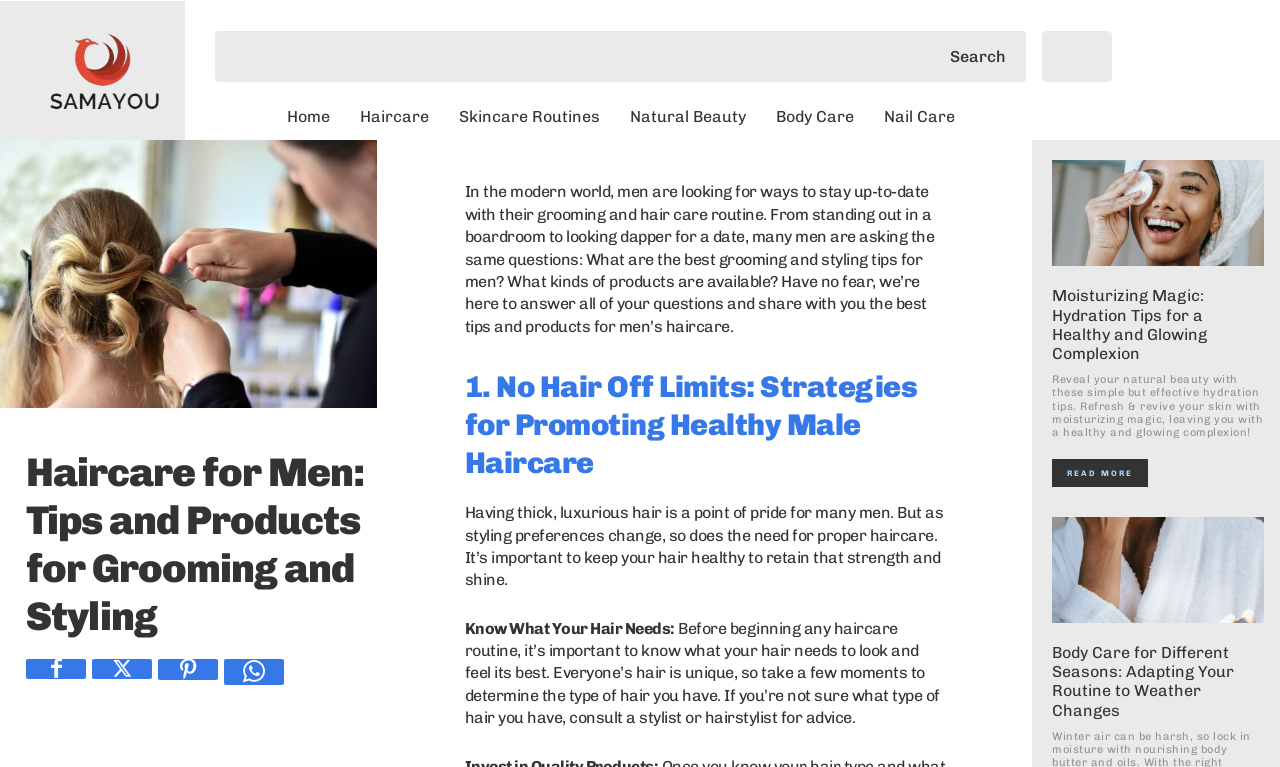How many navigation links are above the search bar?
Please answer the question with a single word or phrase, referencing the image.

6